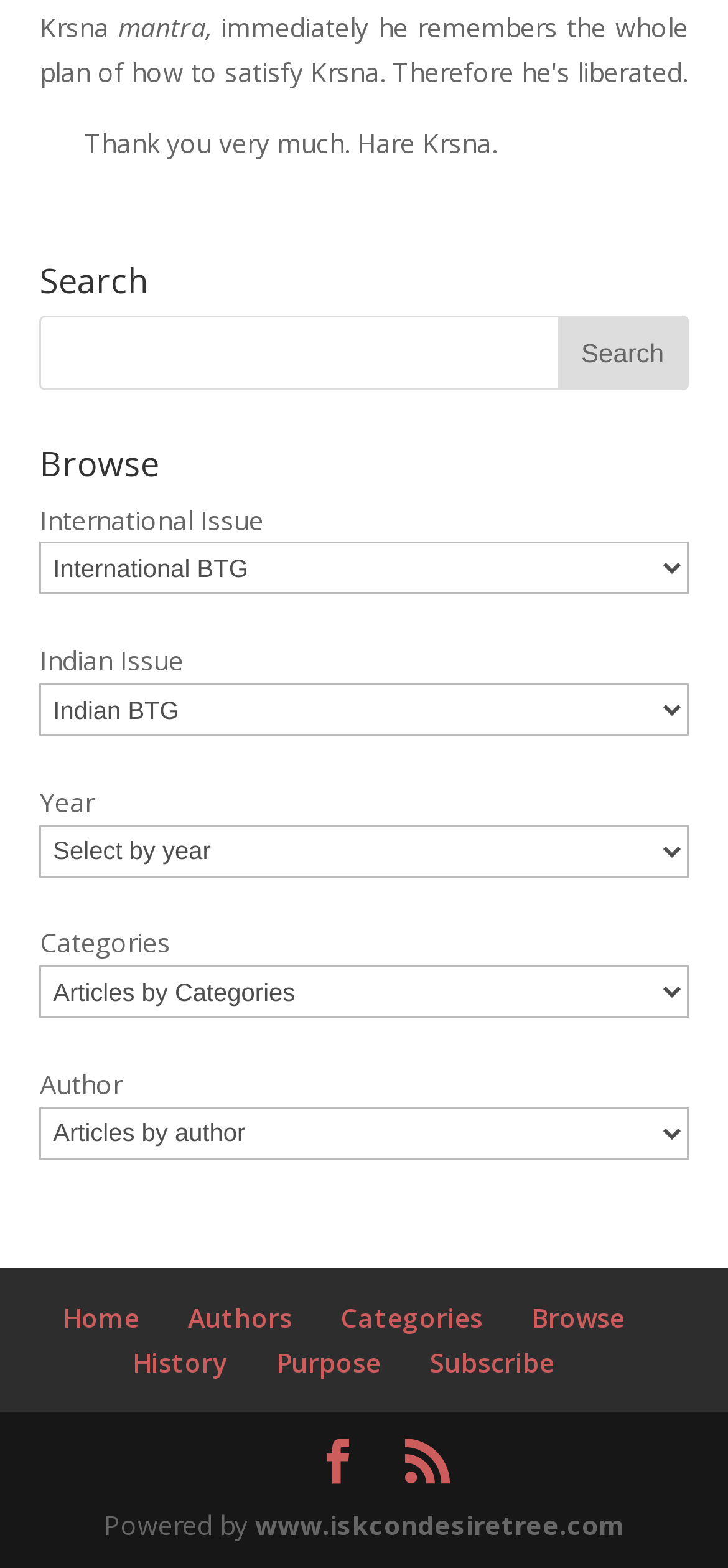Find the bounding box coordinates of the UI element according to this description: "name="s"".

[0.055, 0.201, 0.945, 0.248]